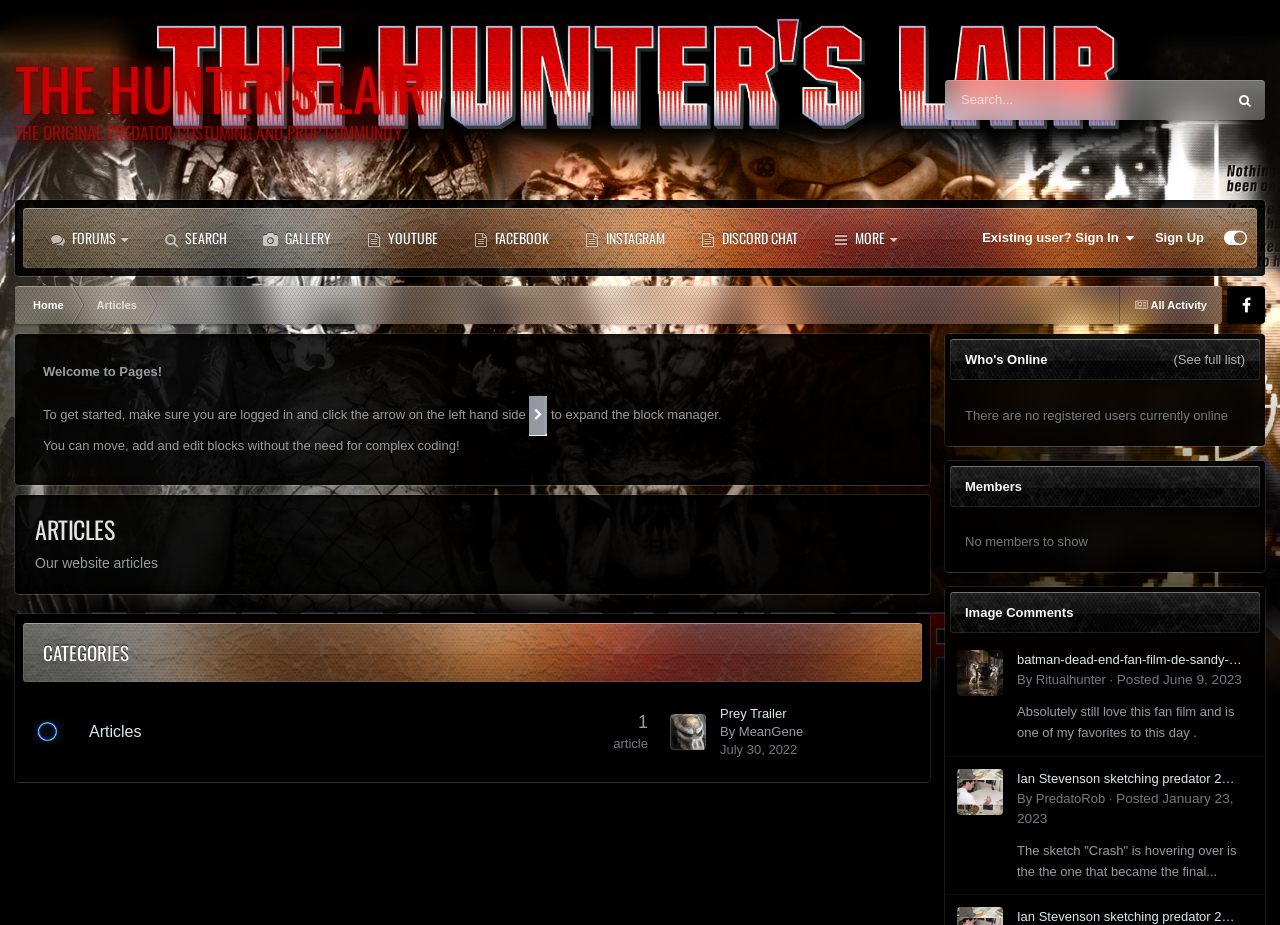What is the purpose of the block manager?
Based on the visual content, answer with a single word or a brief phrase.

To move, add and edit blocks